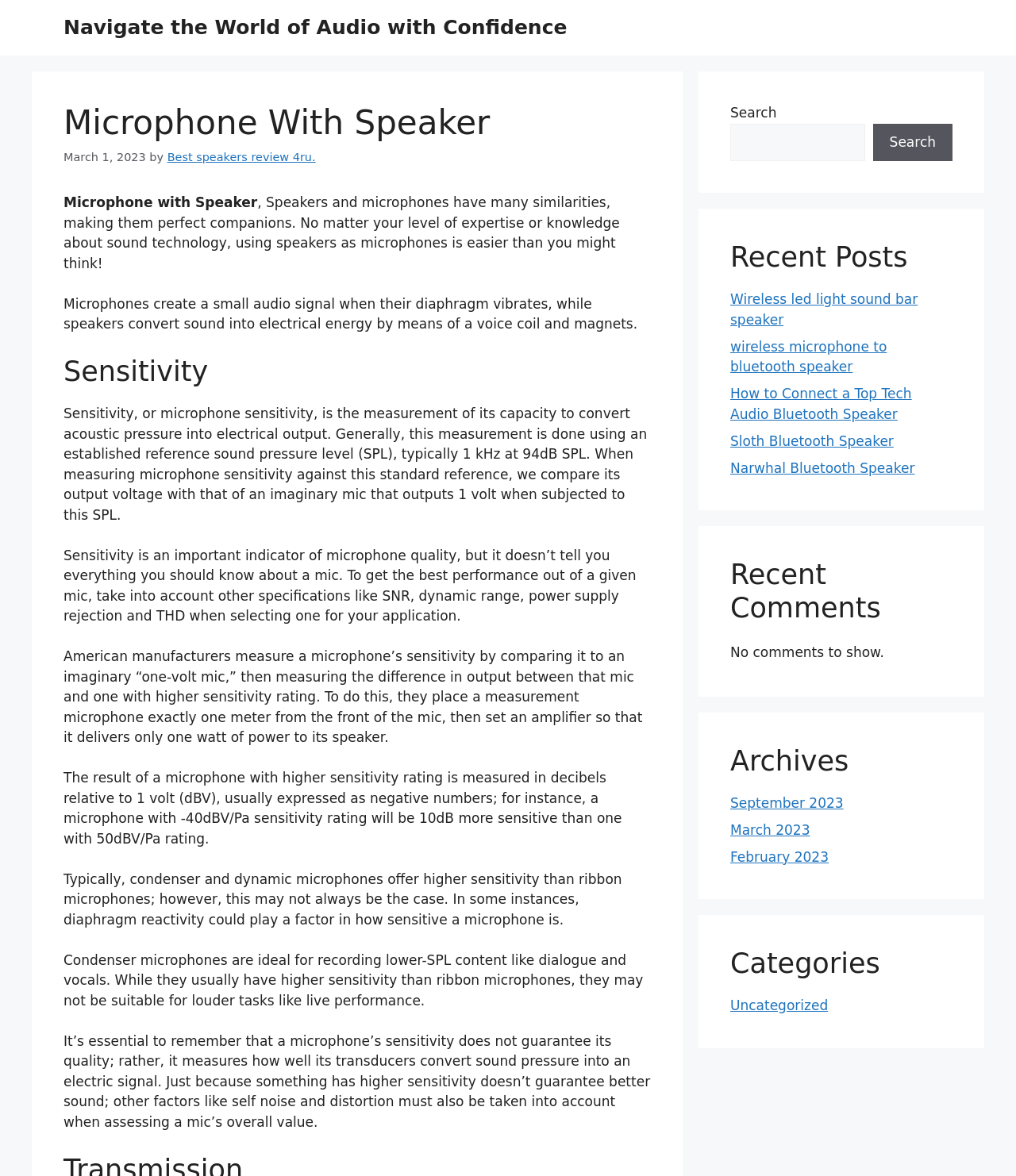What is the purpose of measuring microphone sensitivity?
From the image, respond with a single word or phrase.

To compare output voltage